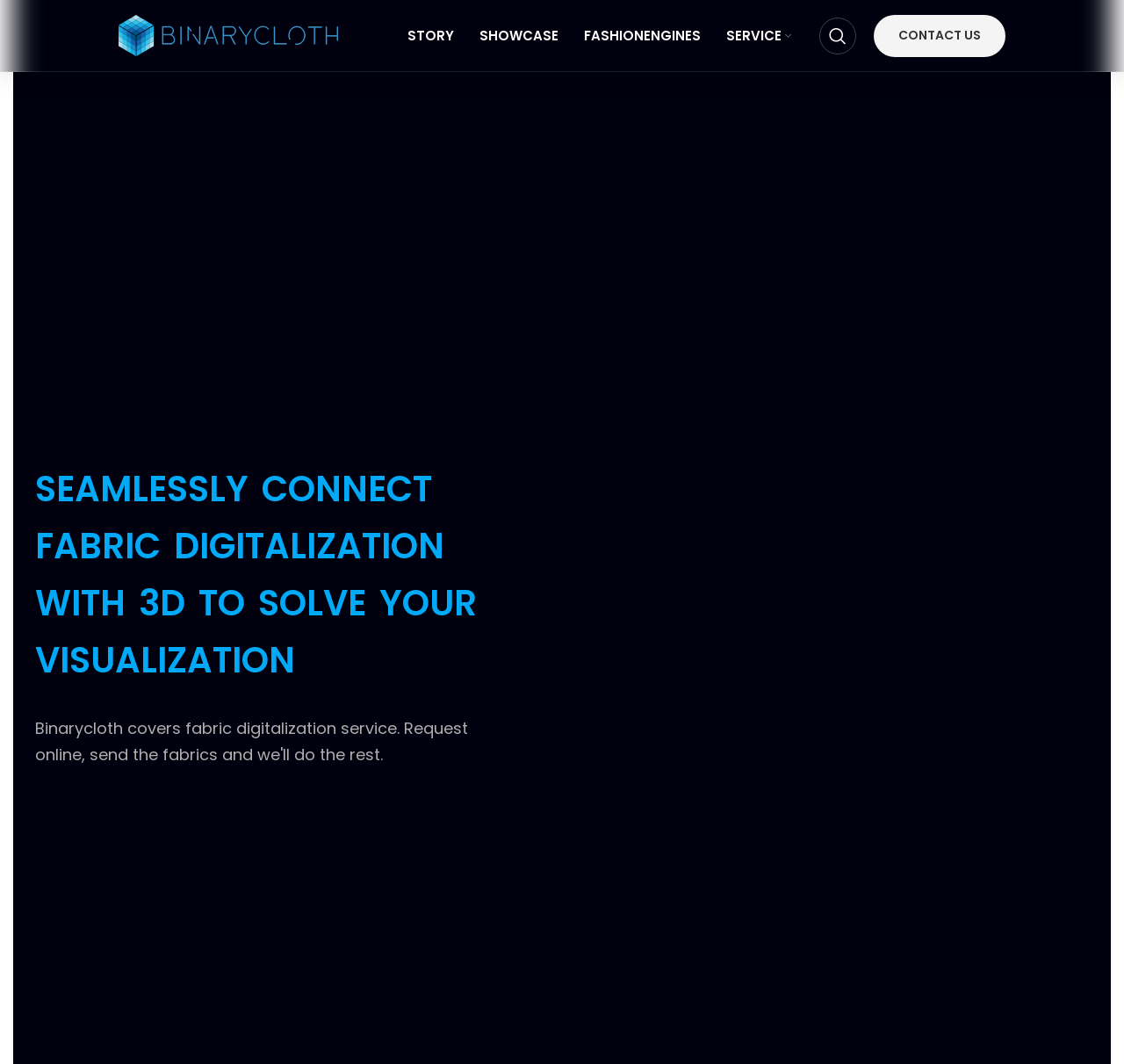Please provide a short answer using a single word or phrase for the question:
What is the purpose of the service?

Fabric digitalization